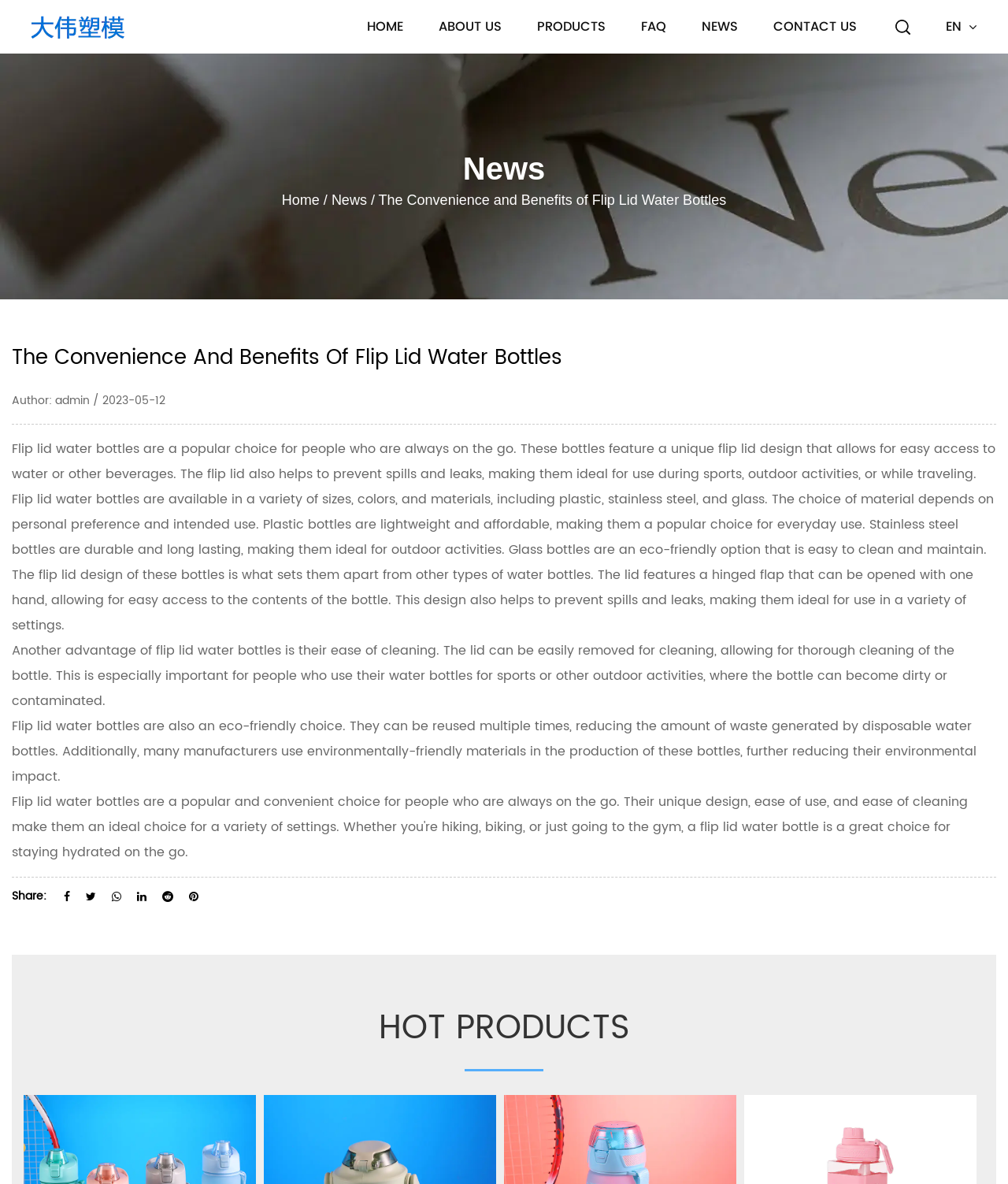Identify the bounding box coordinates for the UI element described as: "Ethereum Bootcamp". The coordinates should be provided as four floats between 0 and 1: [left, top, right, bottom].

None